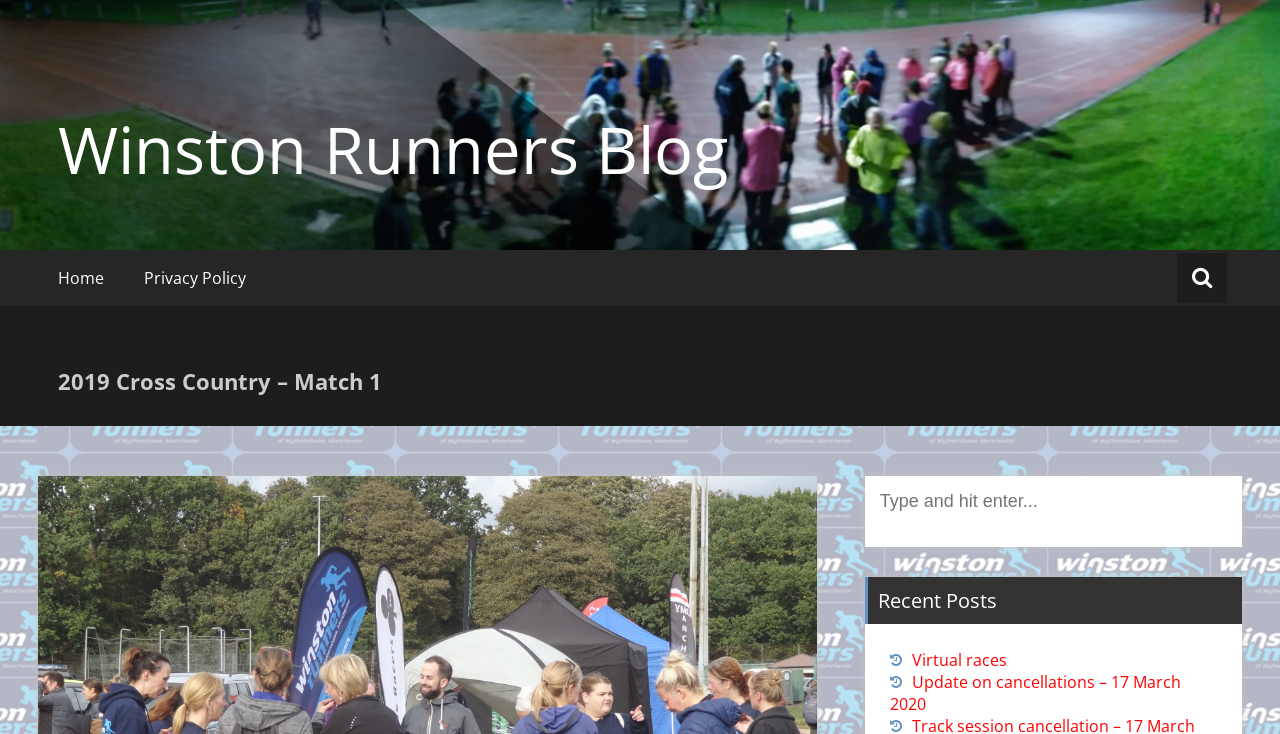What is the name of the blog?
Please use the image to deliver a detailed and complete answer.

The name of the blog can be found in the heading element with the text 'Winston Runners Blog' which is also a link, and it is located at the top of the webpage.